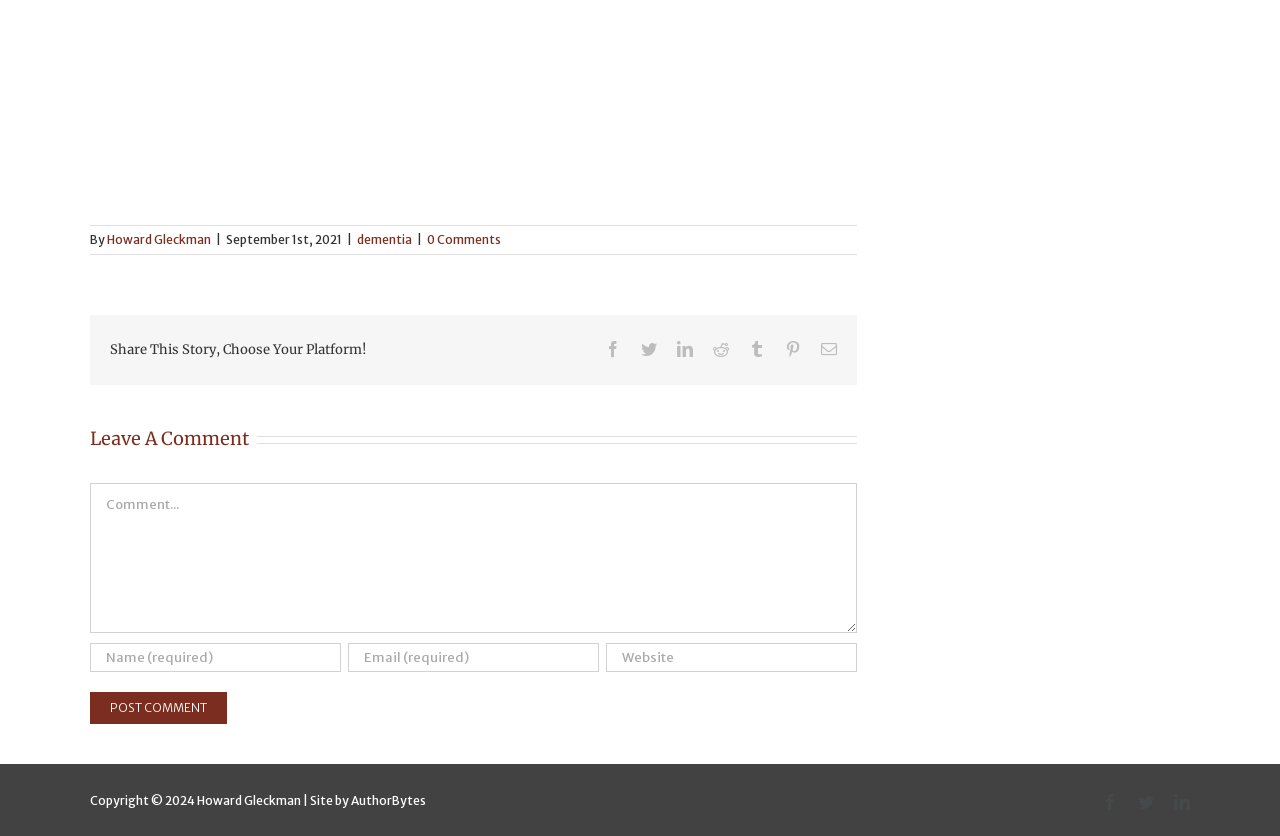Determine the bounding box for the described UI element: "aria-label="Email (required)" name="email" placeholder="Email (required)"".

[0.272, 0.769, 0.468, 0.804]